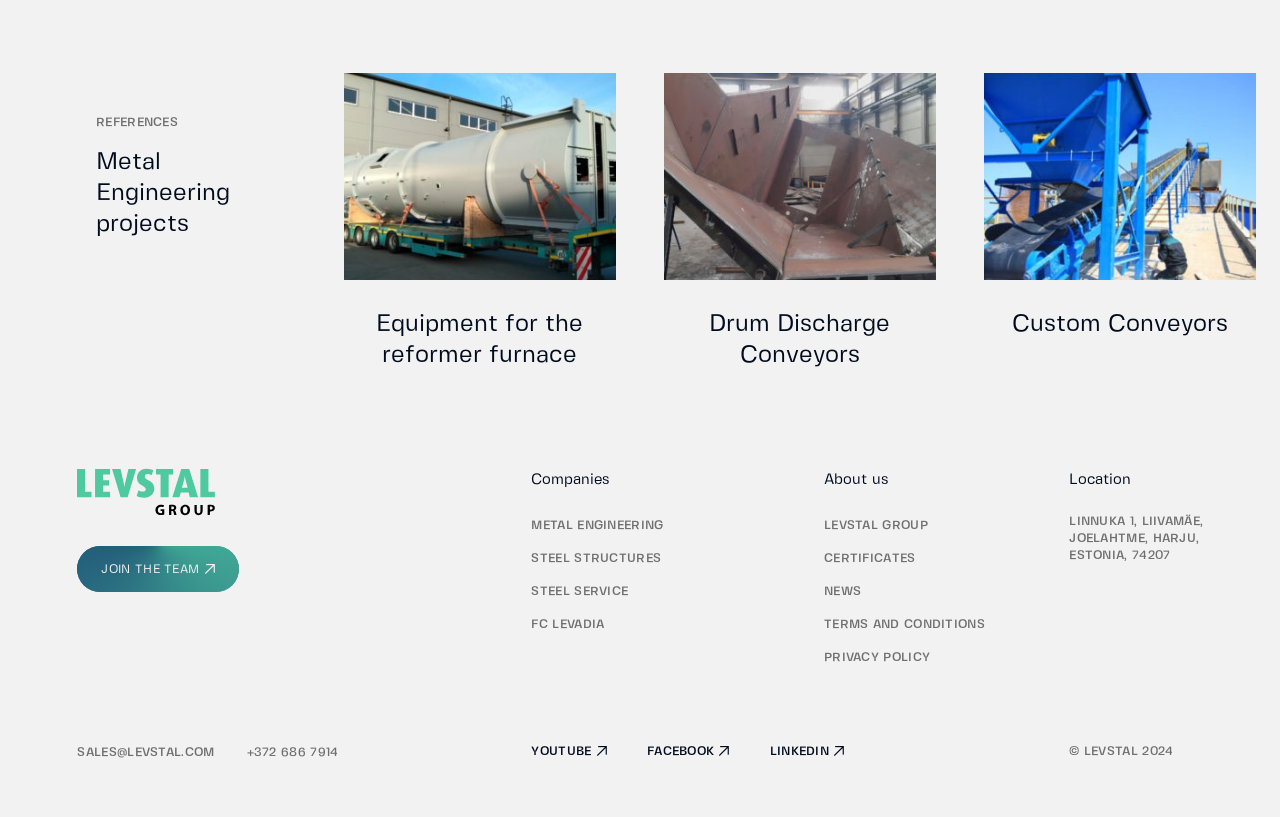Determine the bounding box coordinates of the UI element that matches the following description: "Metal Engineering". The coordinates should be four float numbers between 0 and 1 in the format [left, top, right, bottom].

[0.415, 0.637, 0.518, 0.652]